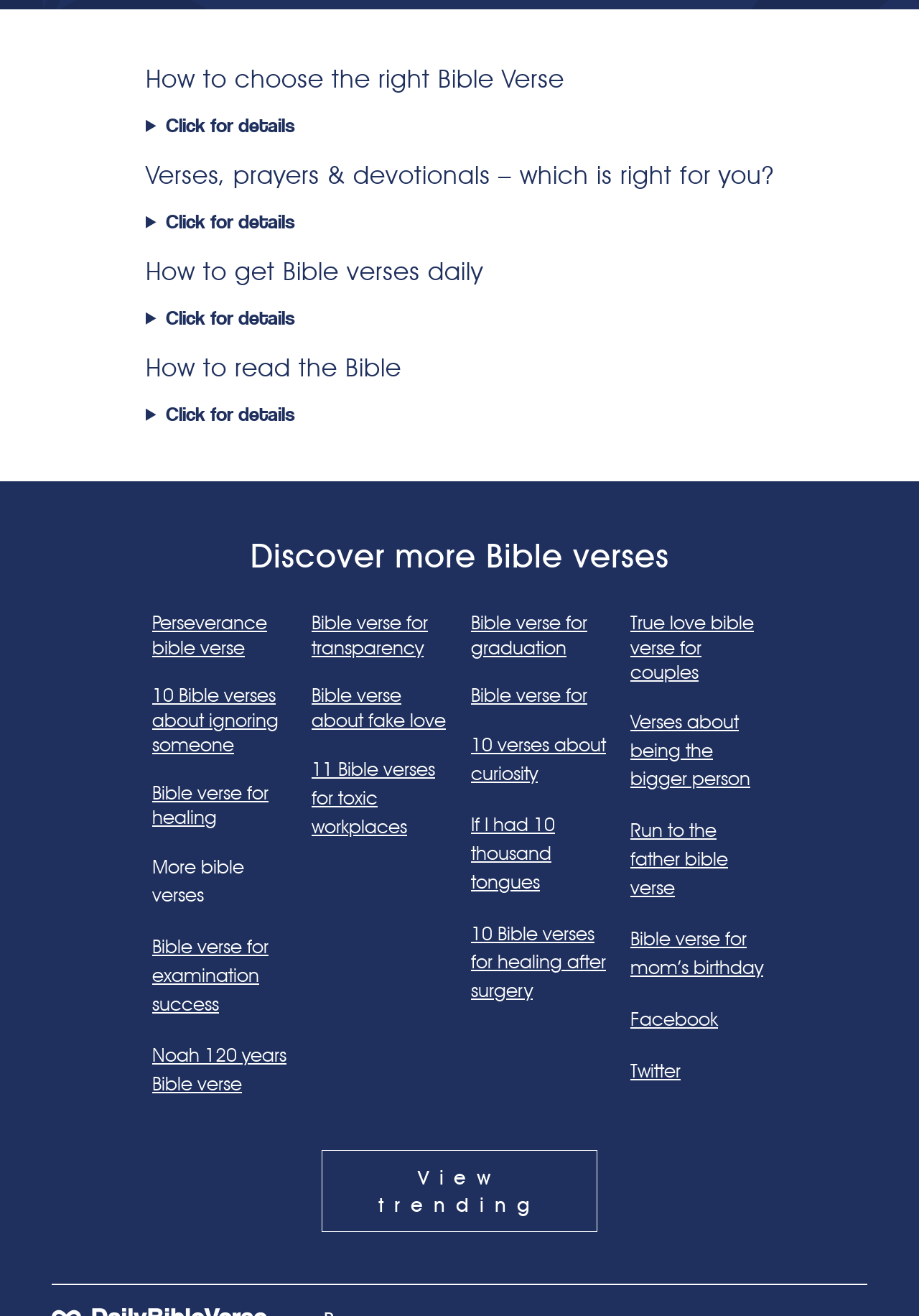How many links are there for Bible verses?
Please use the visual content to give a single word or phrase answer.

12